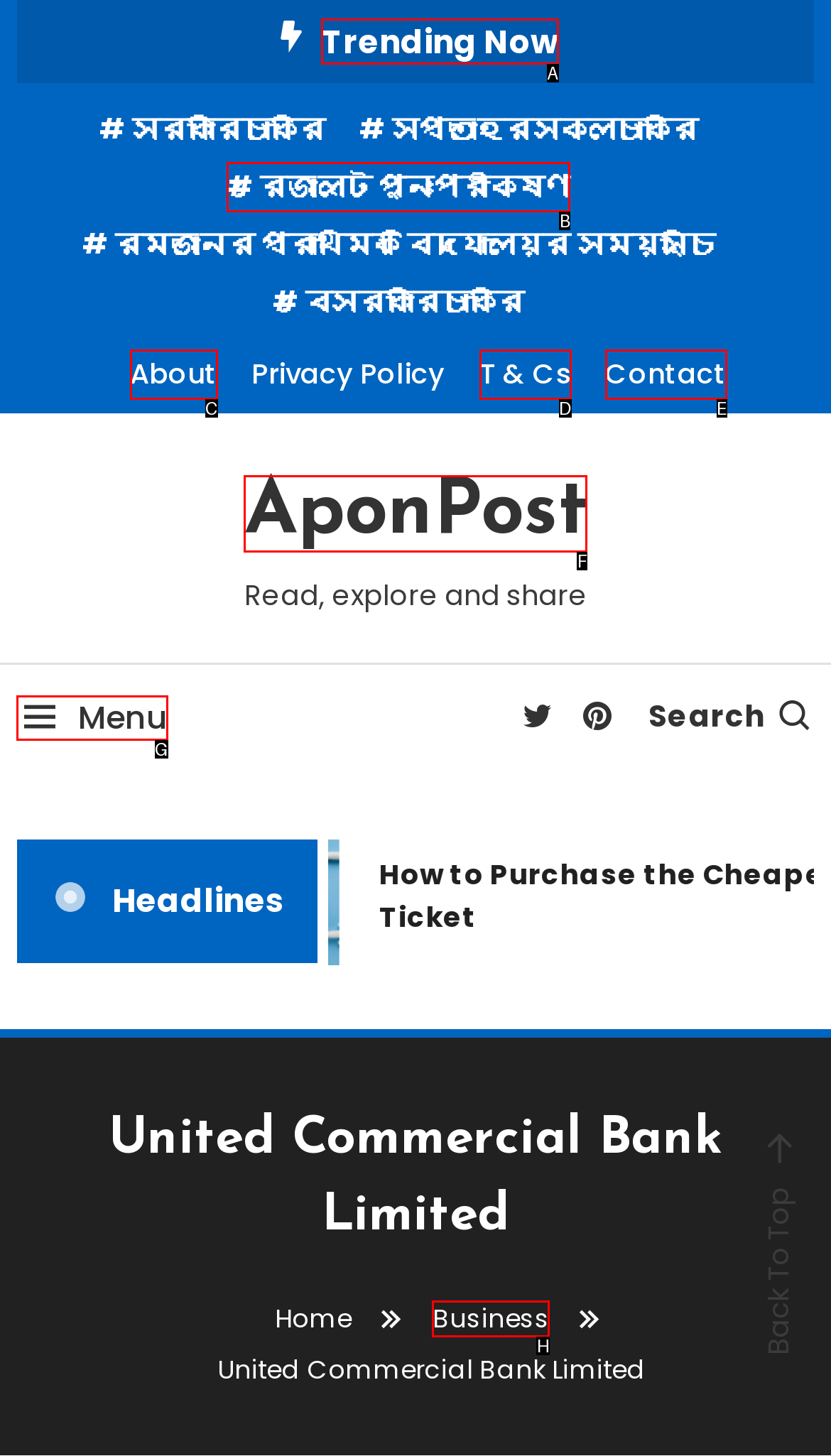Identify which HTML element should be clicked to fulfill this instruction: View trending news Reply with the correct option's letter.

A